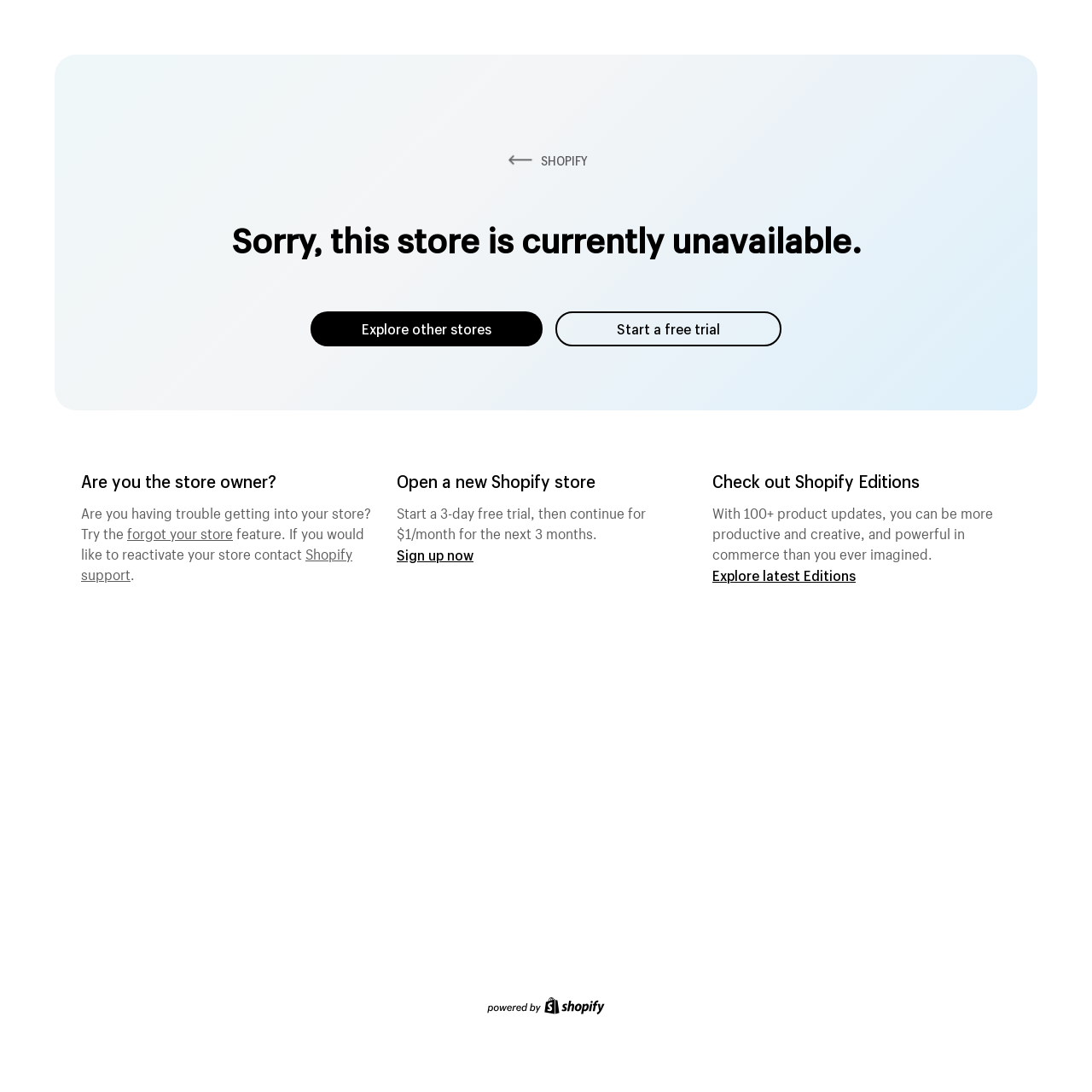Extract the main heading text from the webpage.

Sorry, this store is currently unavailable.